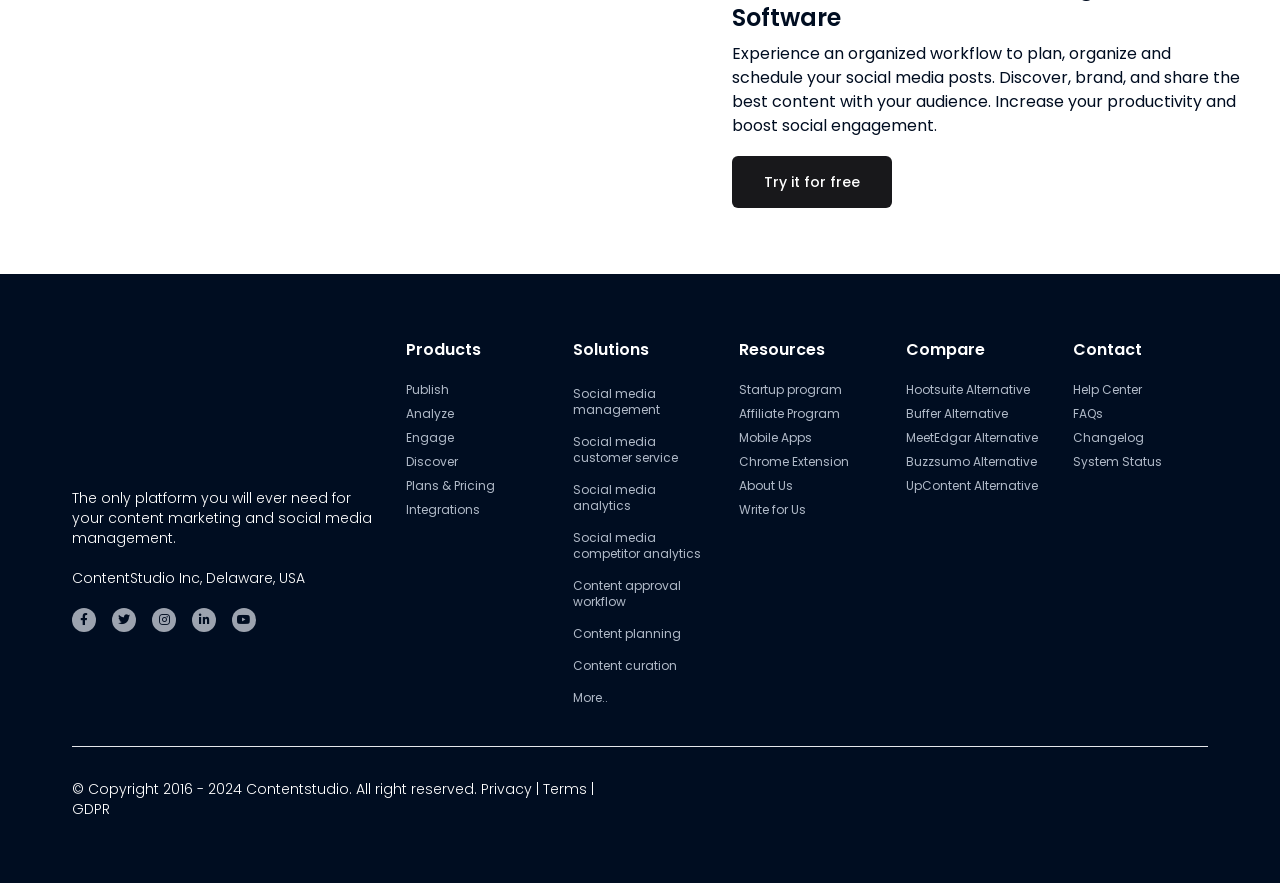What is the year range of the copyright information?
Offer a detailed and full explanation in response to the question.

The copyright information in the footer section of the webpage specifies the year range as 2016-2024, indicating that the company has been operating since 2016 and has reserved its rights until 2024.